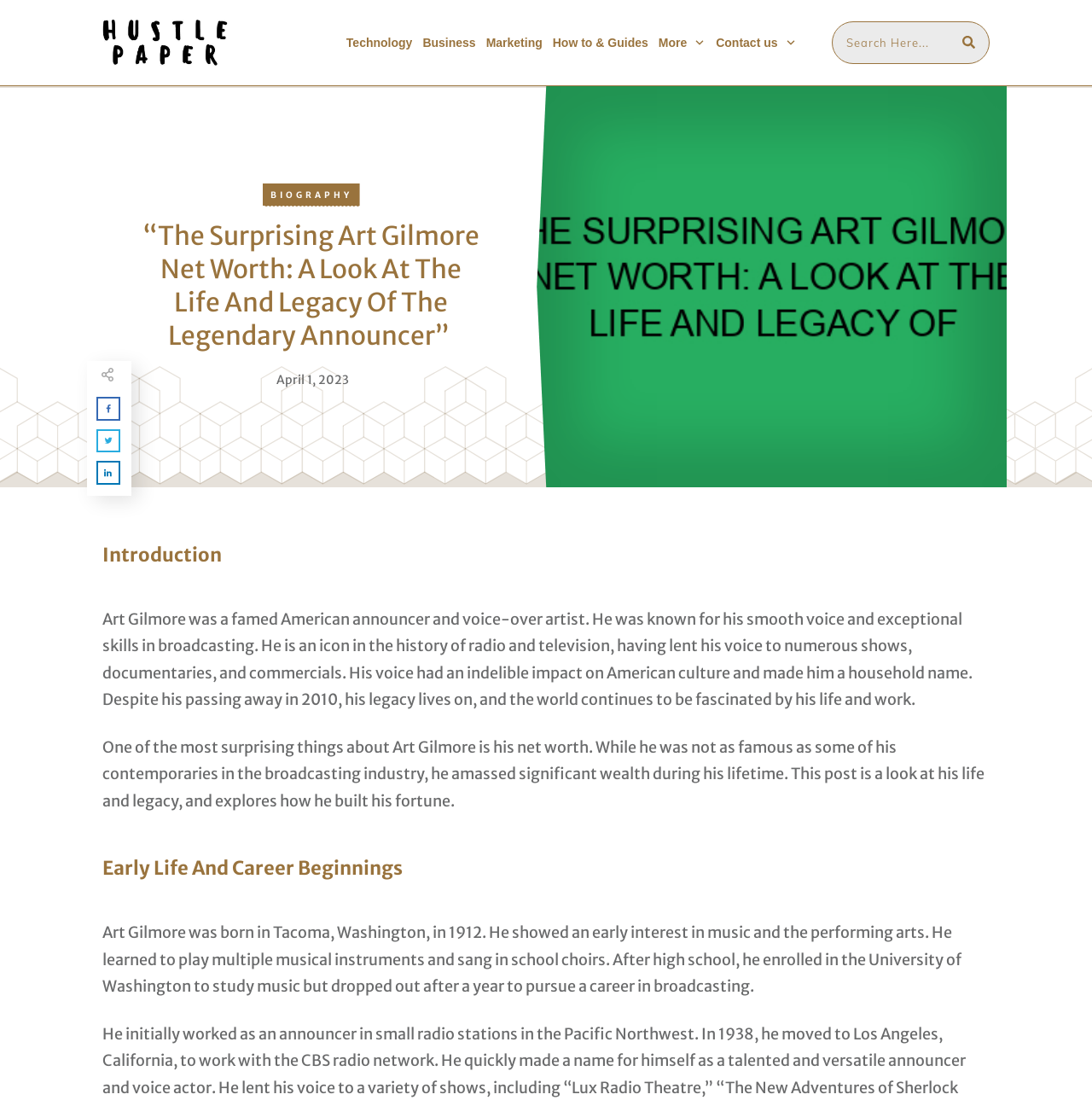Point out the bounding box coordinates of the section to click in order to follow this instruction: "Read Art Gilmore's biography".

[0.247, 0.171, 0.322, 0.181]